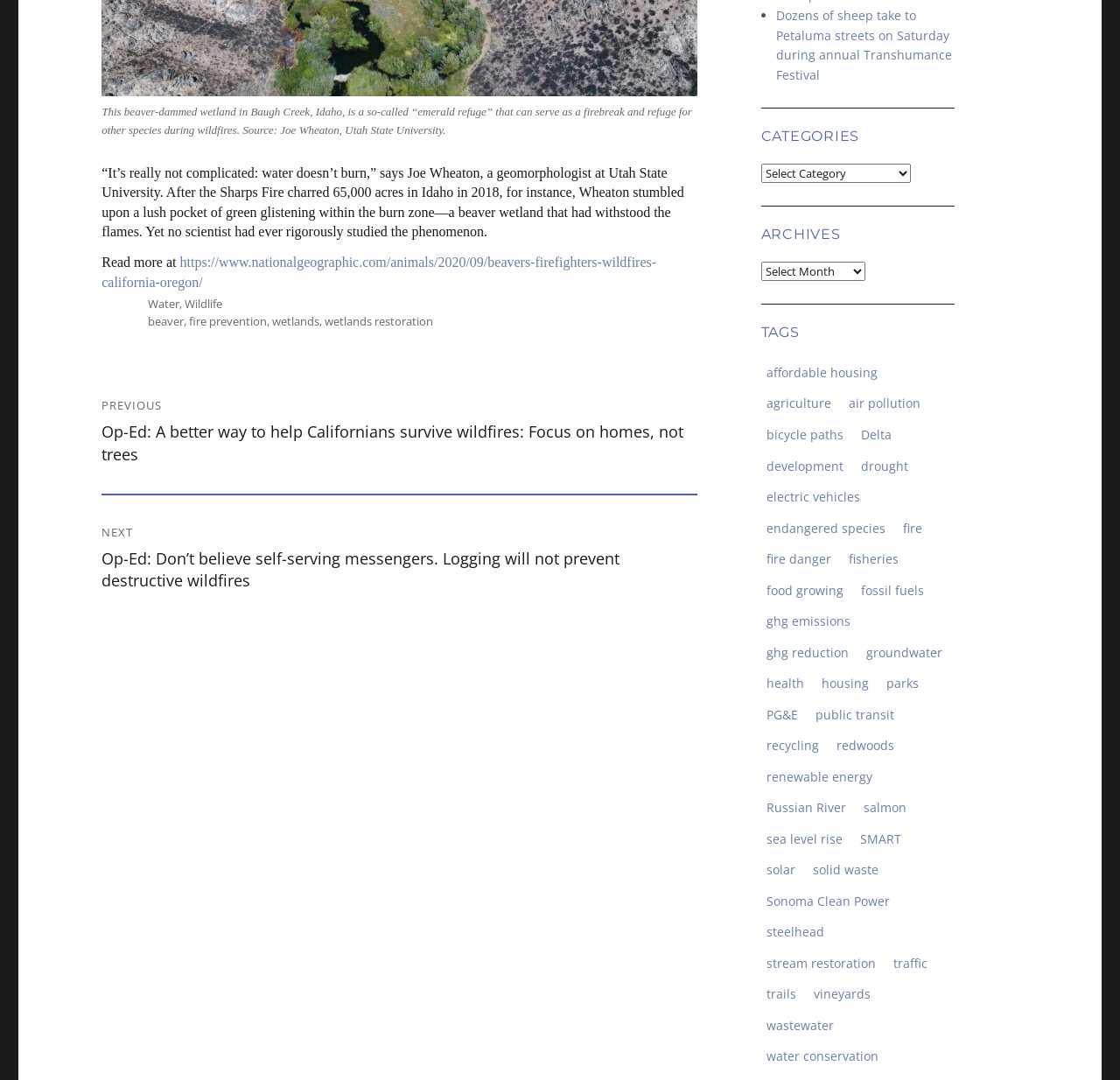Identify the bounding box coordinates for the element you need to click to achieve the following task: "Read more about Seminole tax hike". Provide the bounding box coordinates as four float numbers between 0 and 1, in the form [left, top, right, bottom].

None